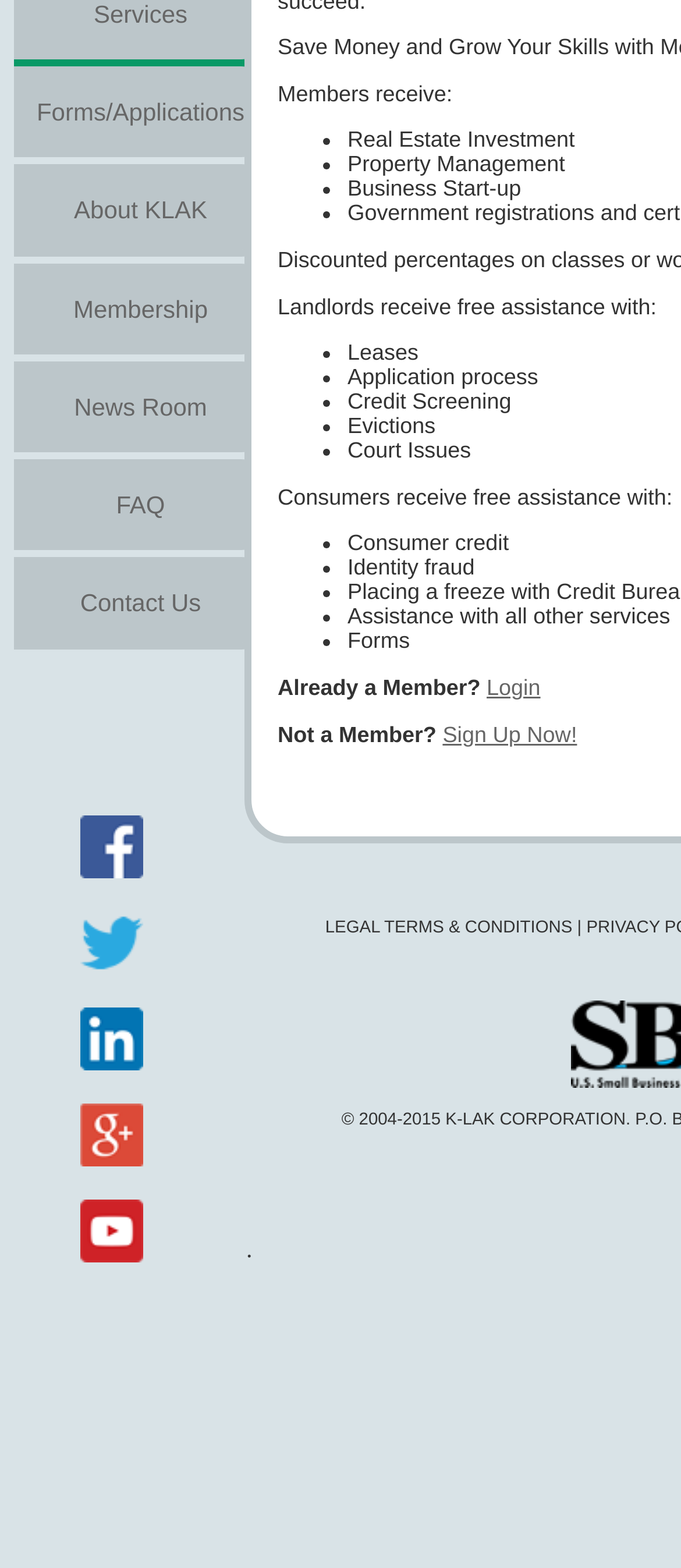From the webpage screenshot, predict the bounding box of the UI element that matches this description: "Legal Terms & Conditions".

[0.478, 0.586, 0.841, 0.598]